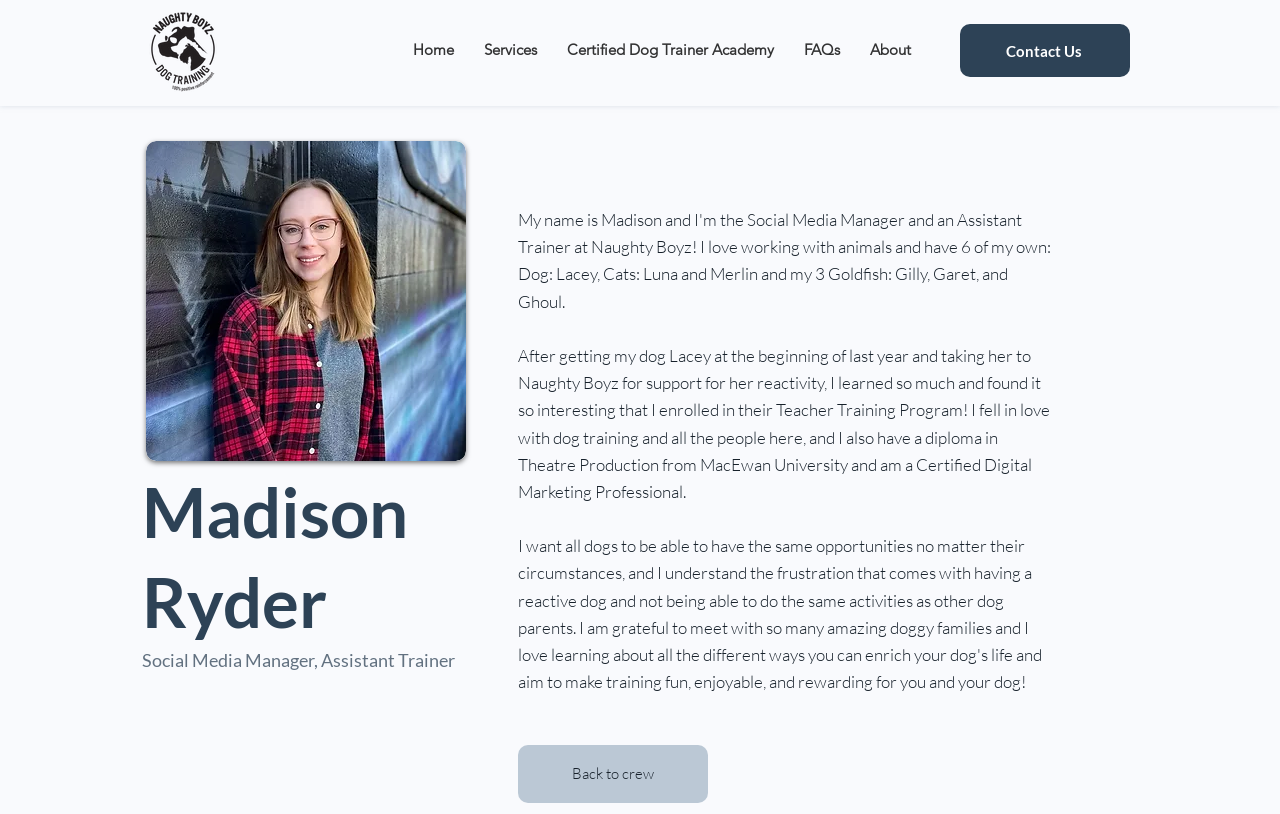What is the name of Madison Ryder's dog?
We need a detailed and exhaustive answer to the question. Please elaborate.

According to the webpage, Madison Ryder got her dog Lacey at the beginning of last year and took her to Naughty Boyz for support for her reactivity.